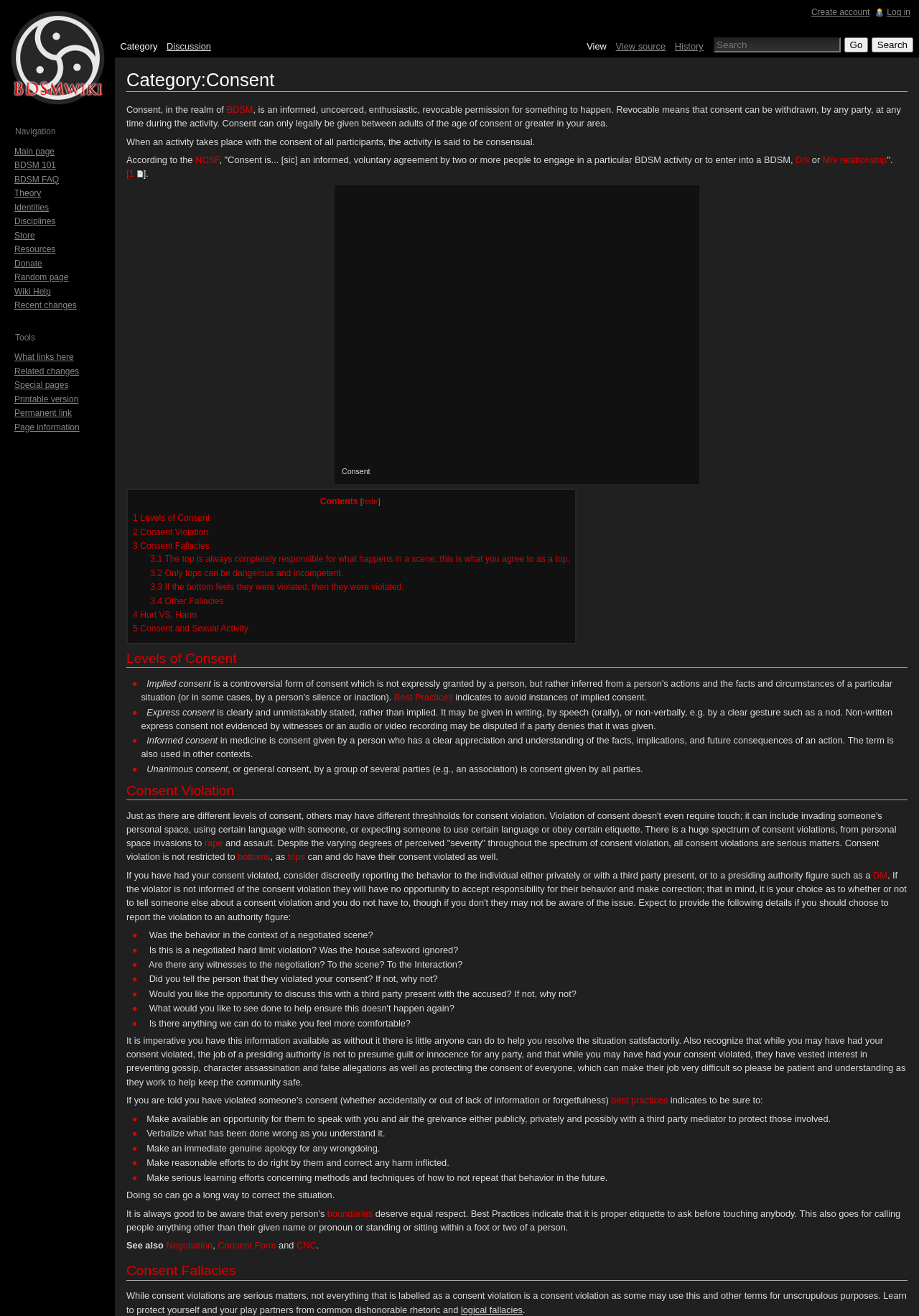Why is it important to respect boundaries?
Please utilize the information in the image to give a detailed response to the question.

The webpage emphasizes the importance of respecting boundaries as a way to prevent consent violations. It suggests that respecting boundaries is essential to maintaining a safe and consensual environment, and that failing to do so can lead to serious consequences.